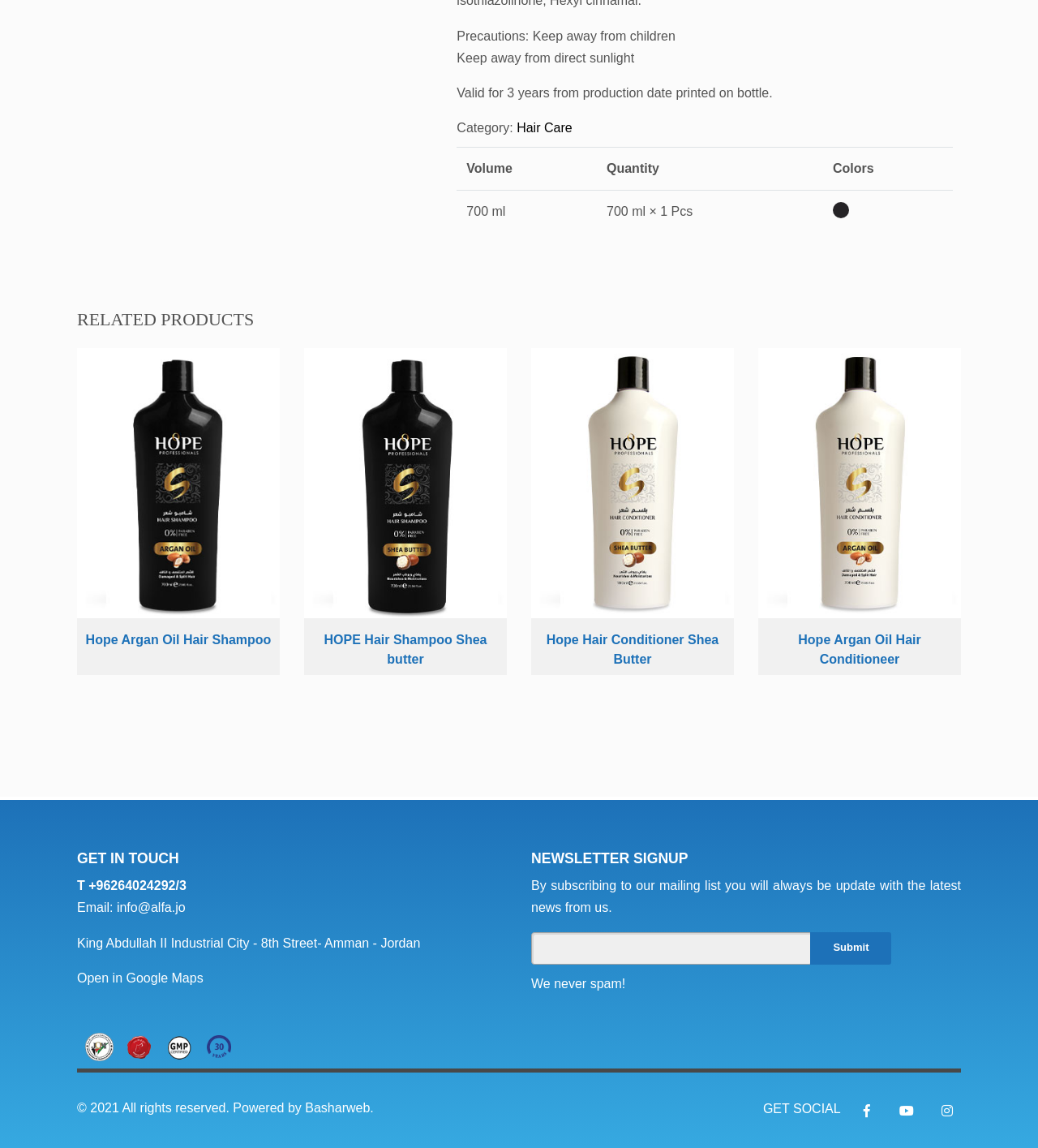Find and provide the bounding box coordinates for the UI element described with: "title="Youtube"".

[0.86, 0.955, 0.887, 0.98]